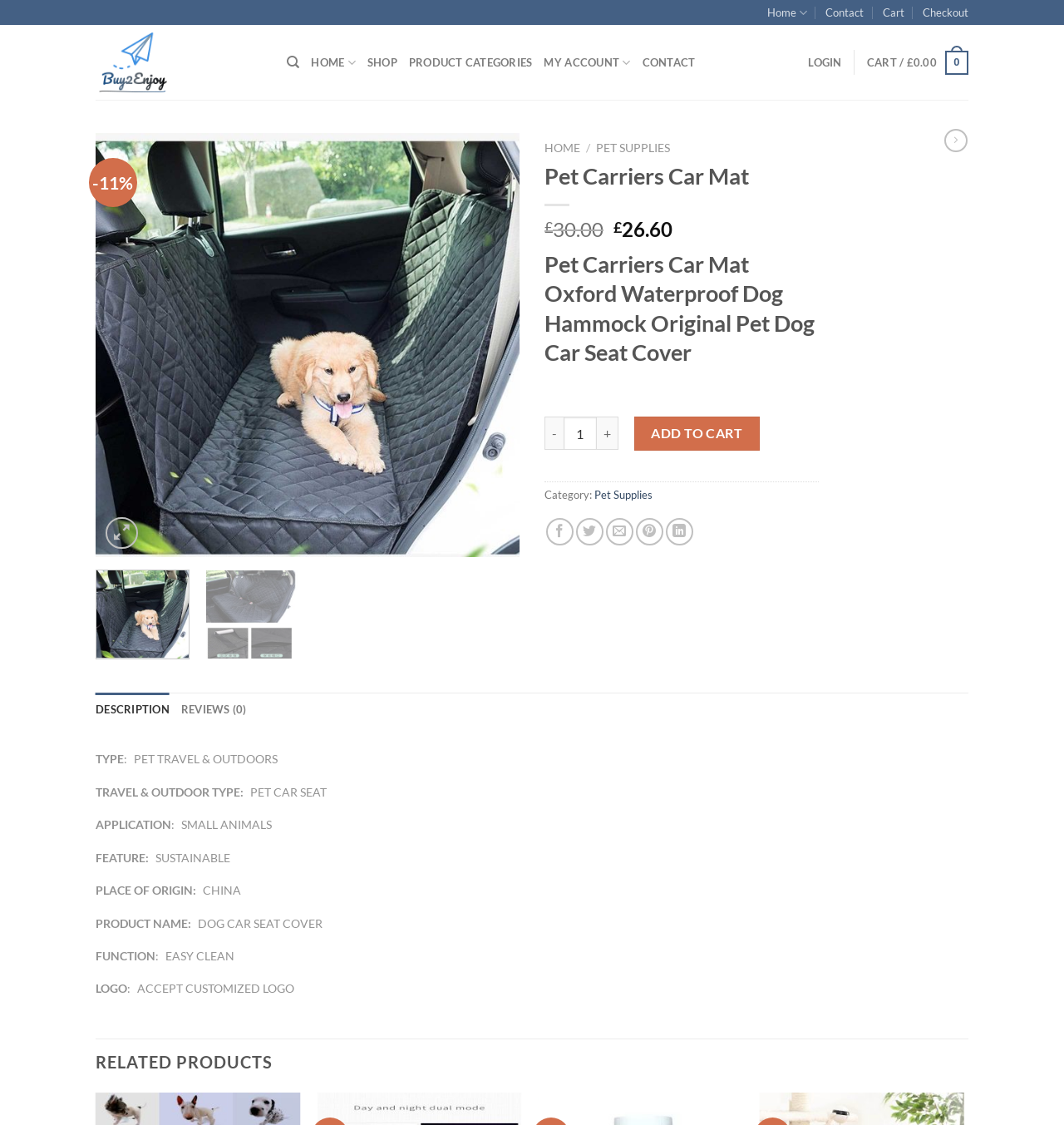Respond to the following question using a concise word or phrase: 
What is the category of Pet Carriers Car Mat?

Pet Supplies